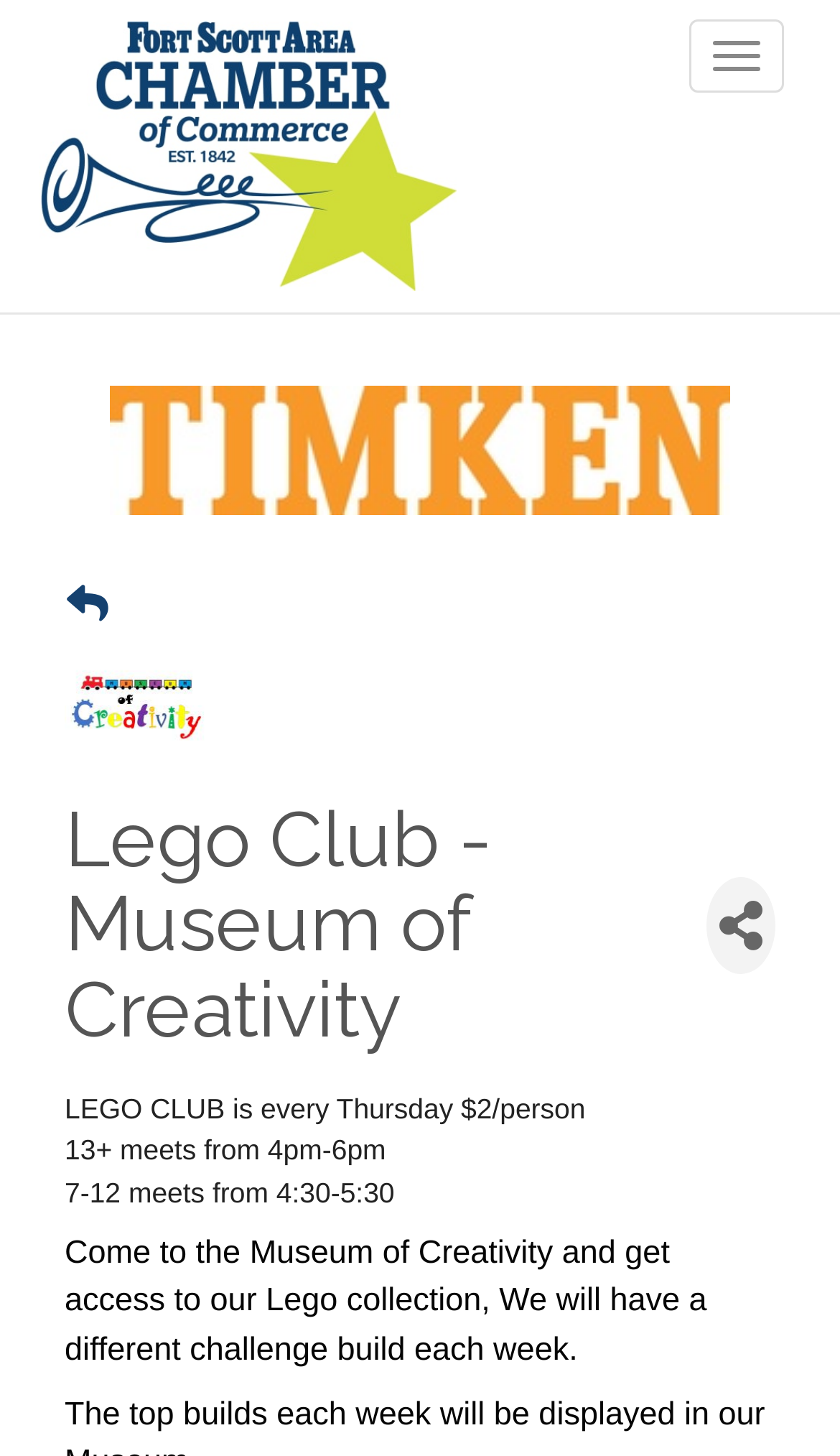What is the age range for the Lego Club meeting from 4:30-5:30?
Kindly offer a detailed explanation using the data available in the image.

I found the answer by looking at the StaticText element that says '7-12 meets from 4:30-5:30'. This text is located at the coordinates [0.077, 0.807, 0.47, 0.83] and is a part of the main content of the webpage.